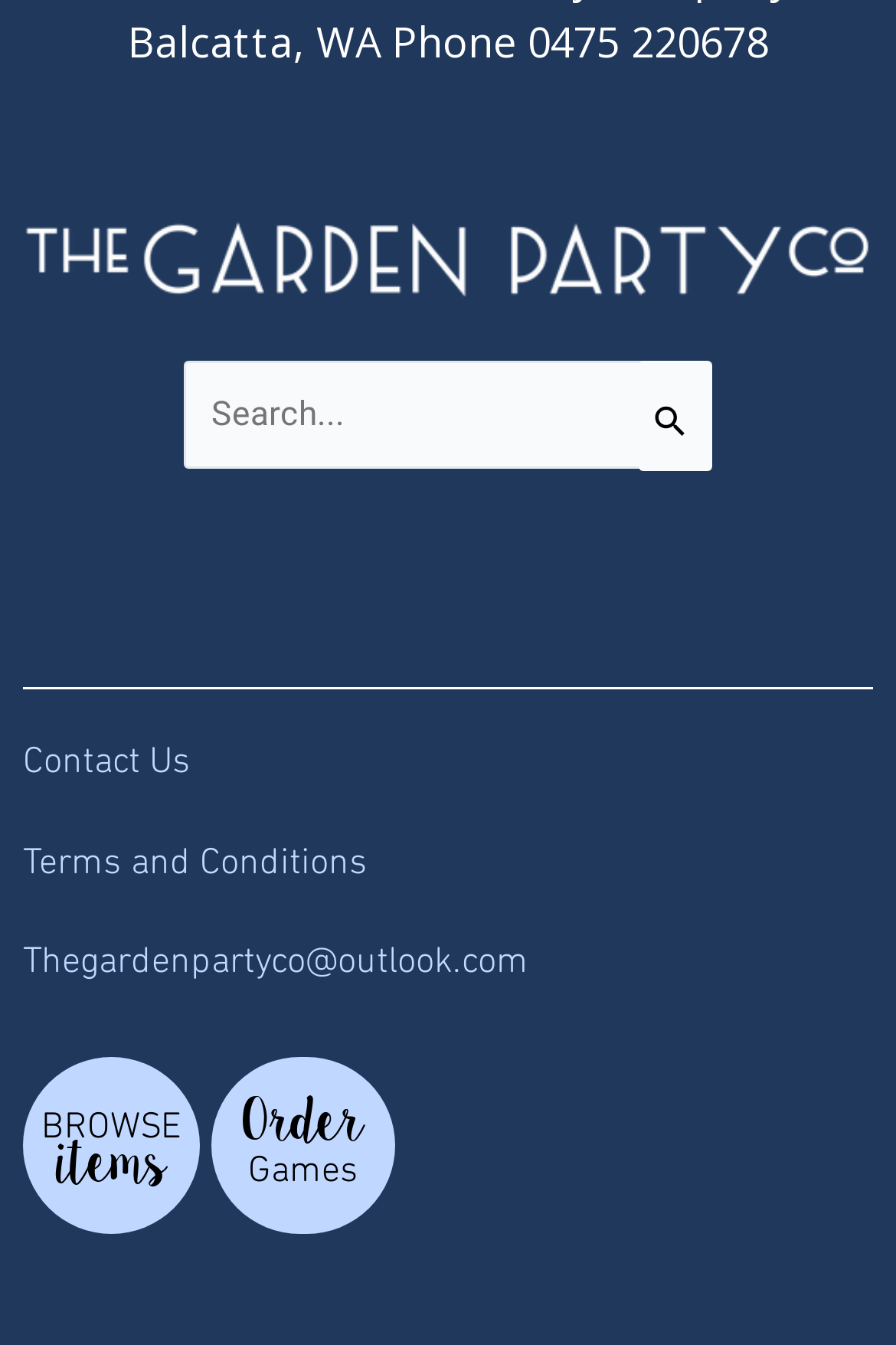Answer the question using only one word or a concise phrase: How many links are there in the footer section?

3